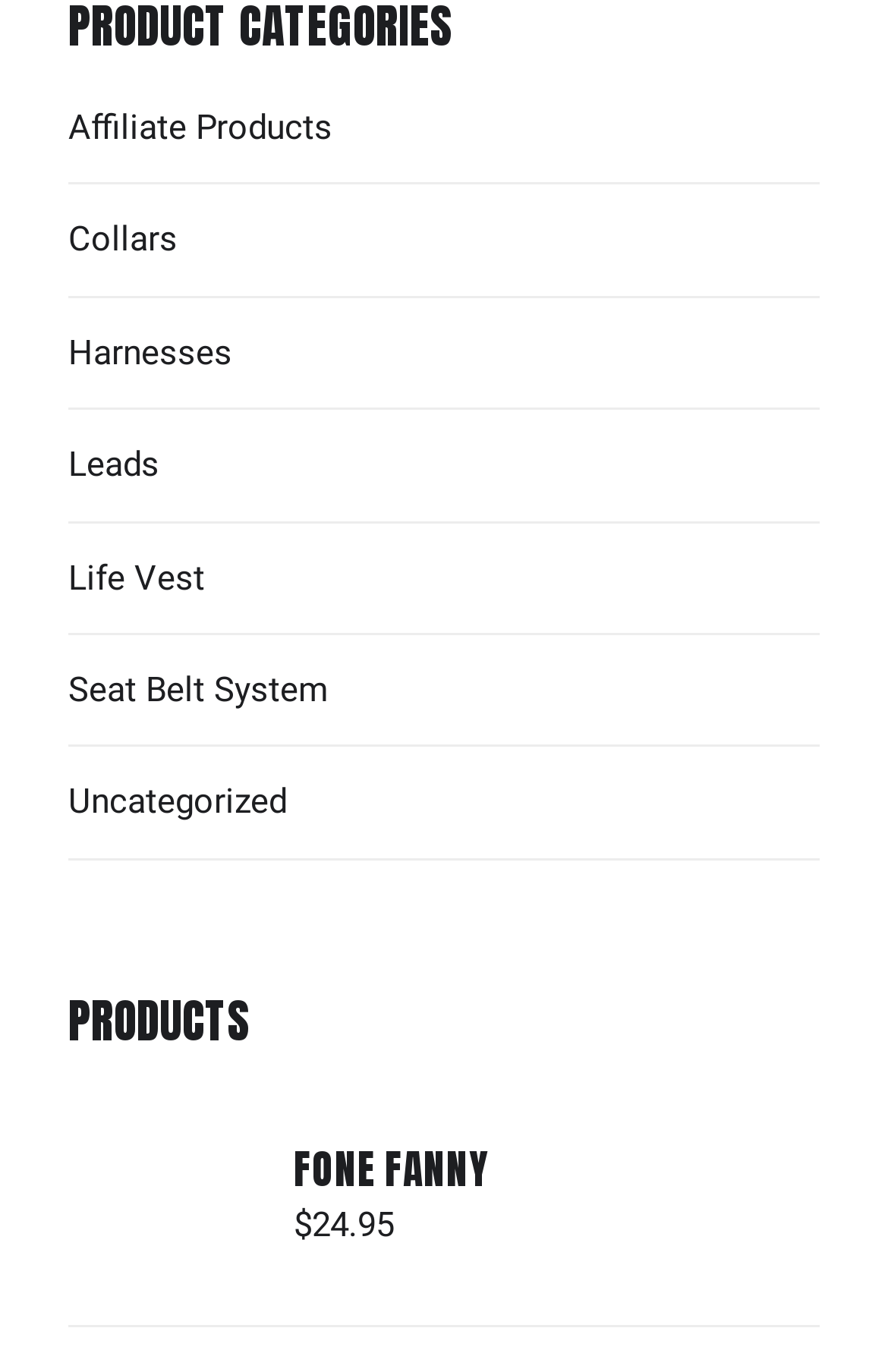How many products are listed under 'PRODUCTS'?
Identify the answer in the screenshot and reply with a single word or phrase.

1